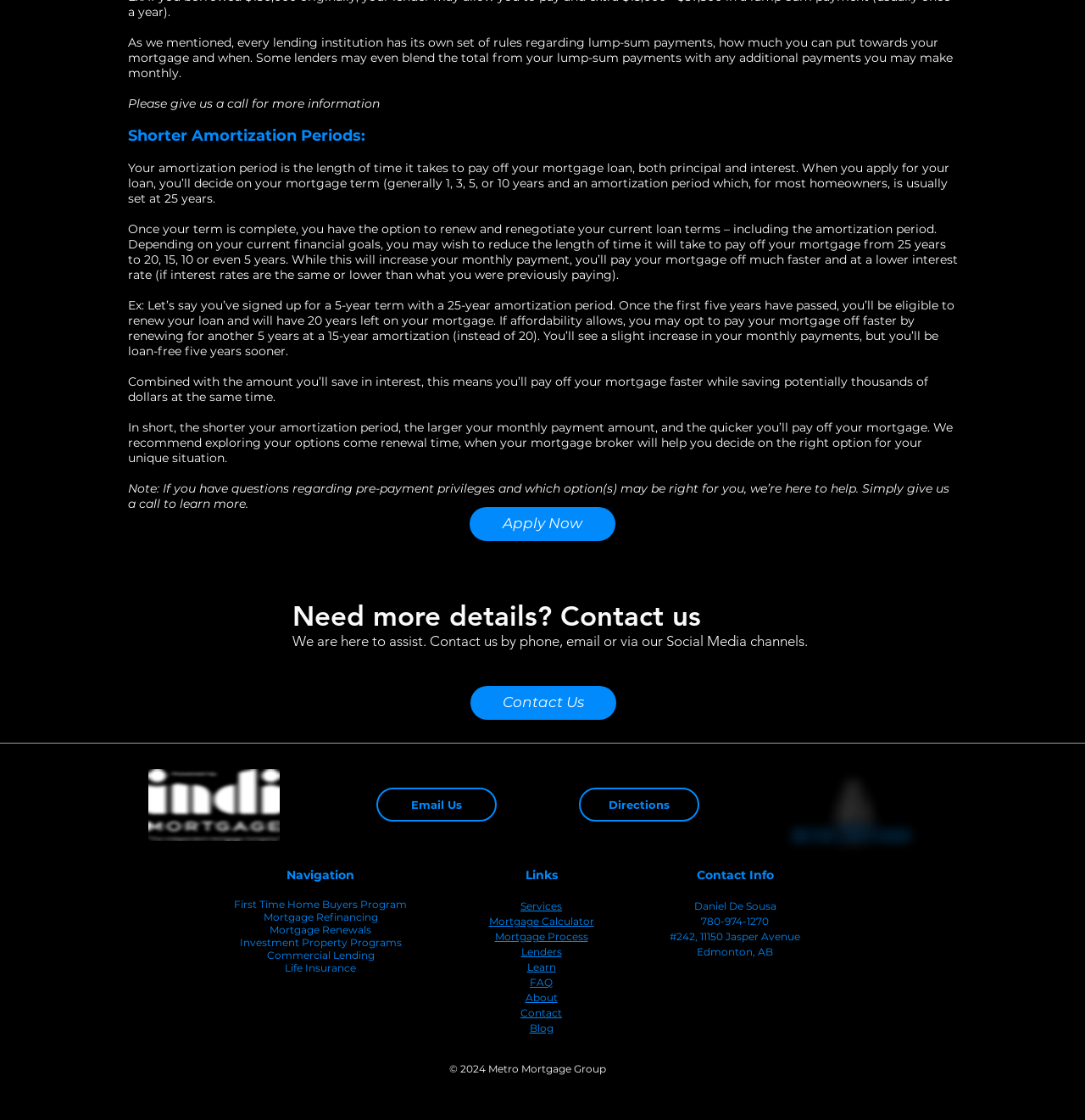What is the name of the company providing mortgage services?
Look at the screenshot and give a one-word or phrase answer.

Metro Mortgage Group